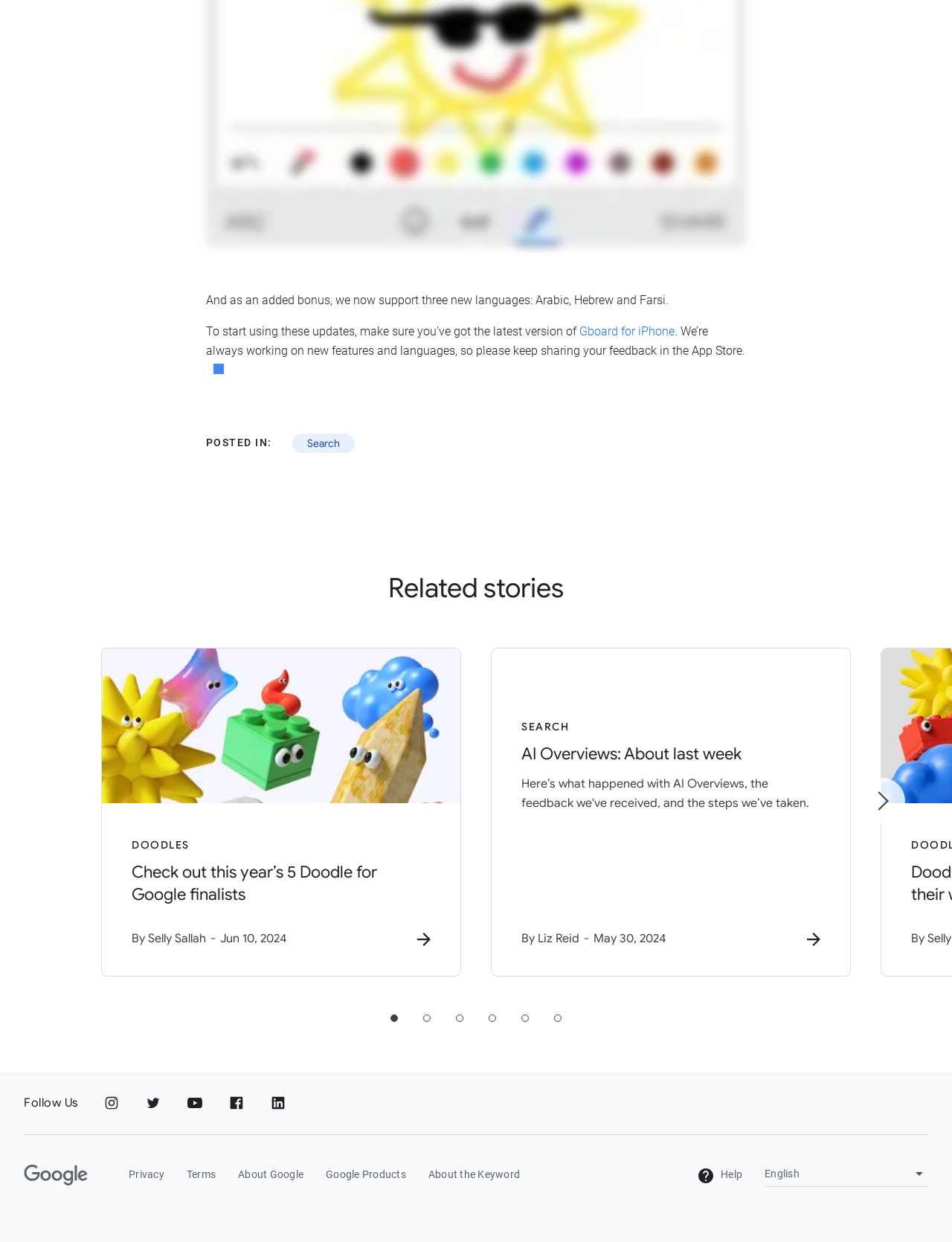Determine the bounding box coordinates of the region I should click to achieve the following instruction: "Click on the 'Next' button". Ensure the bounding box coordinates are four float numbers between 0 and 1, i.e., [left, top, right, bottom].

[0.9, 0.625, 0.953, 0.665]